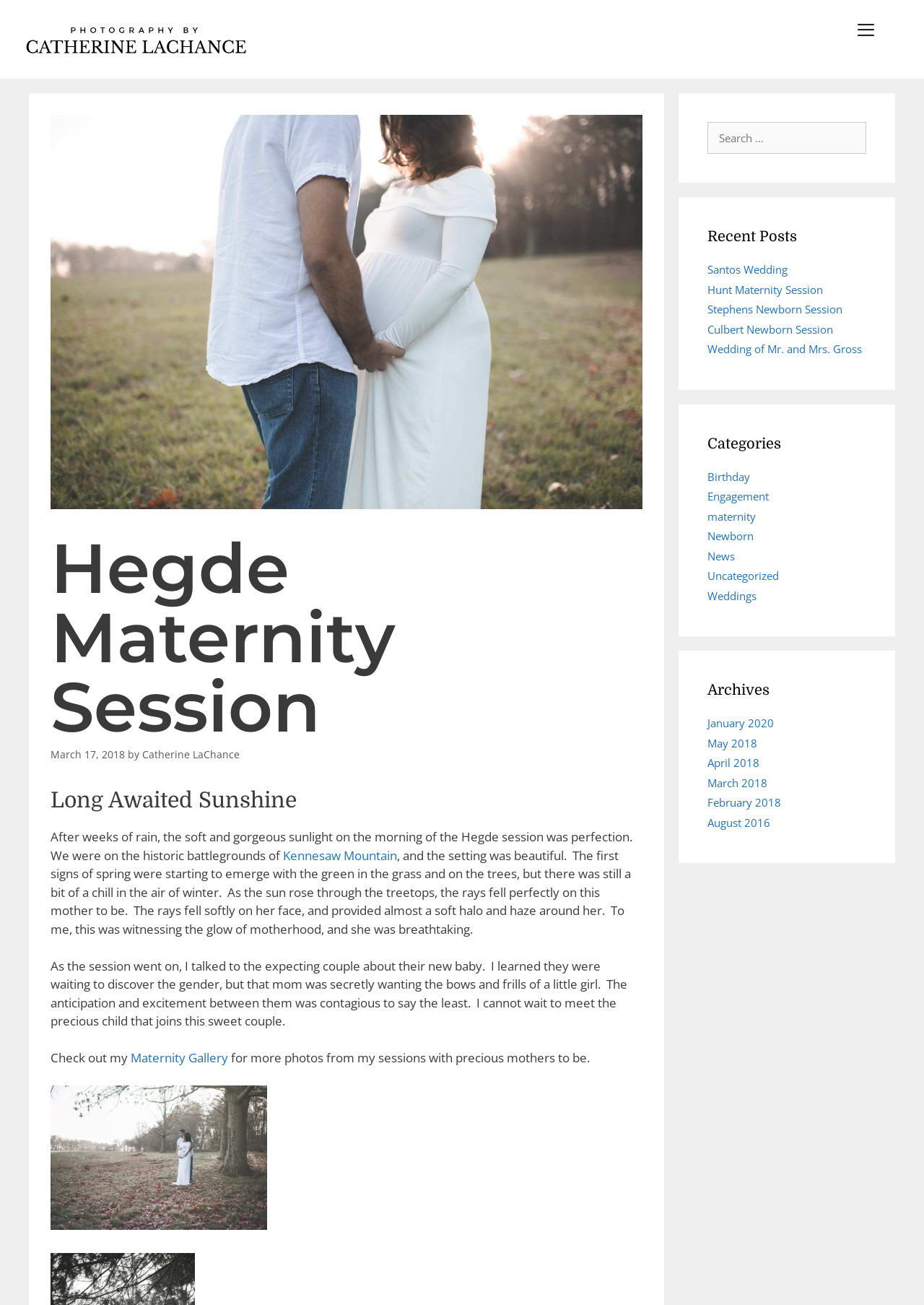Extract the main heading text from the webpage.

Hegde Maternity Session